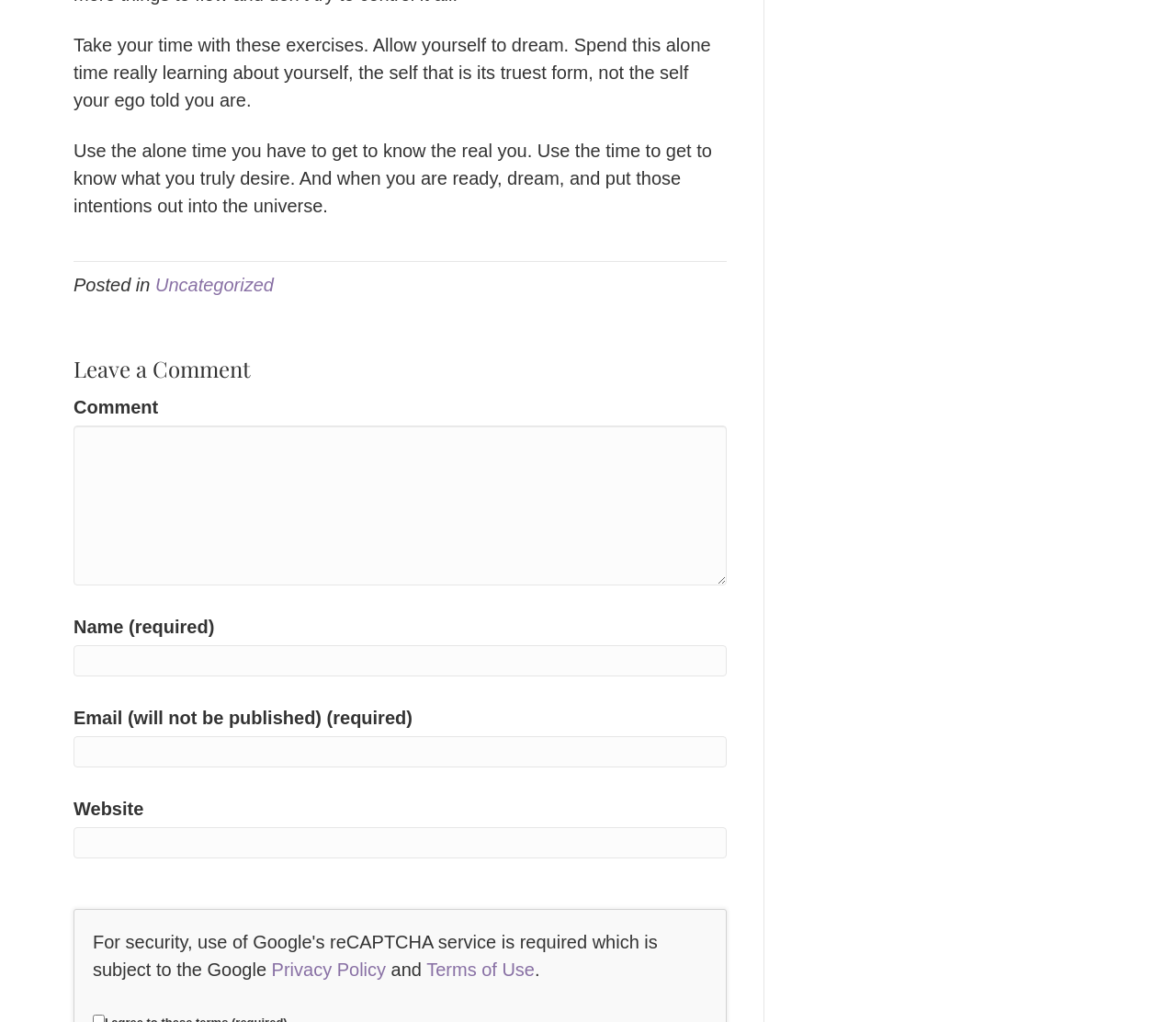Identify the coordinates of the bounding box for the element described below: "parent_node: Comment name="email"". Return the coordinates as four float numbers between 0 and 1: [left, top, right, bottom].

[0.062, 0.72, 0.618, 0.751]